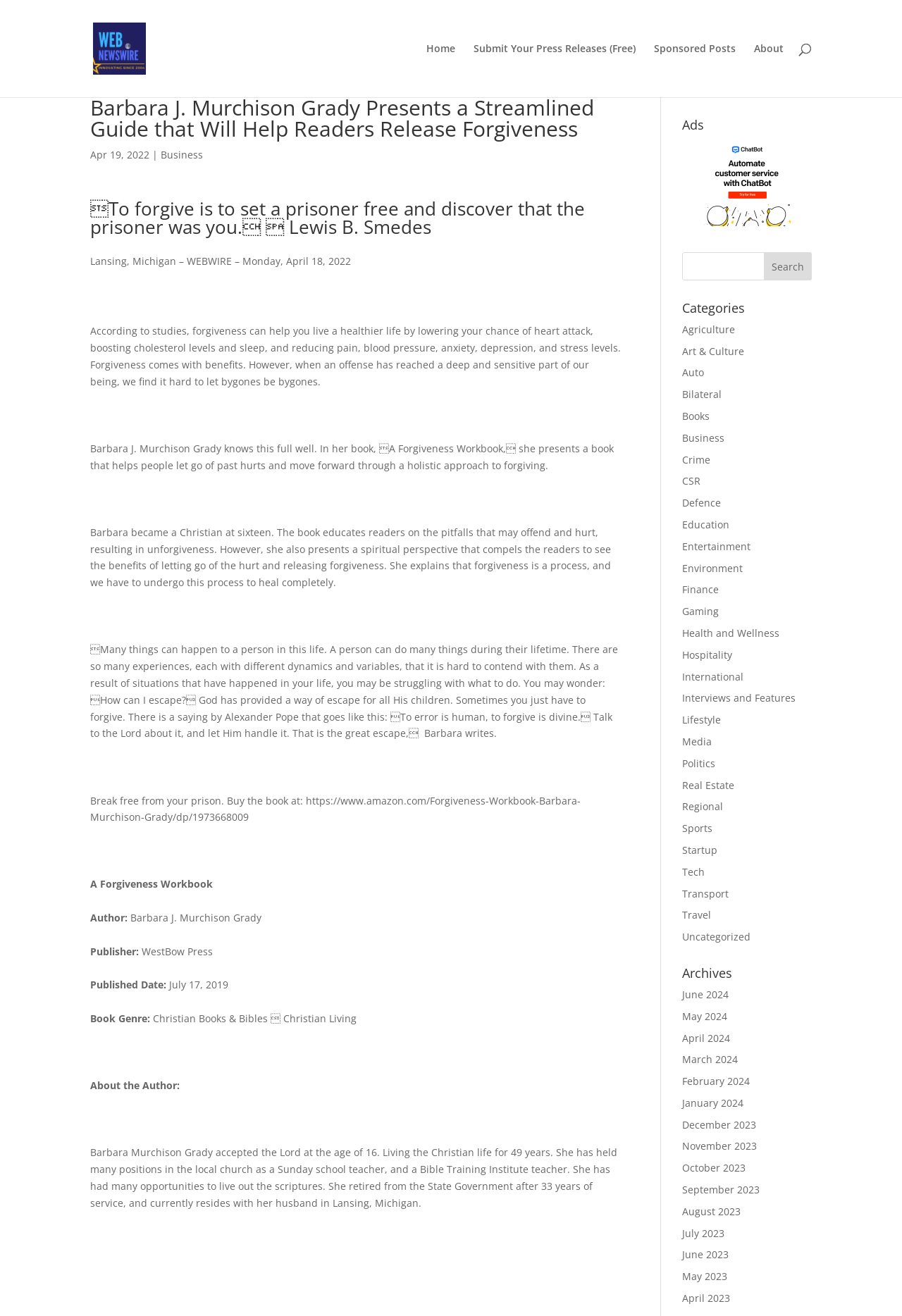Based on the image, please respond to the question with as much detail as possible:
Where does the author reside?

The author's residence can be found in the section 'About the Author' where it is mentioned that 'She currently resides with her husband in Lansing, Michigan.'